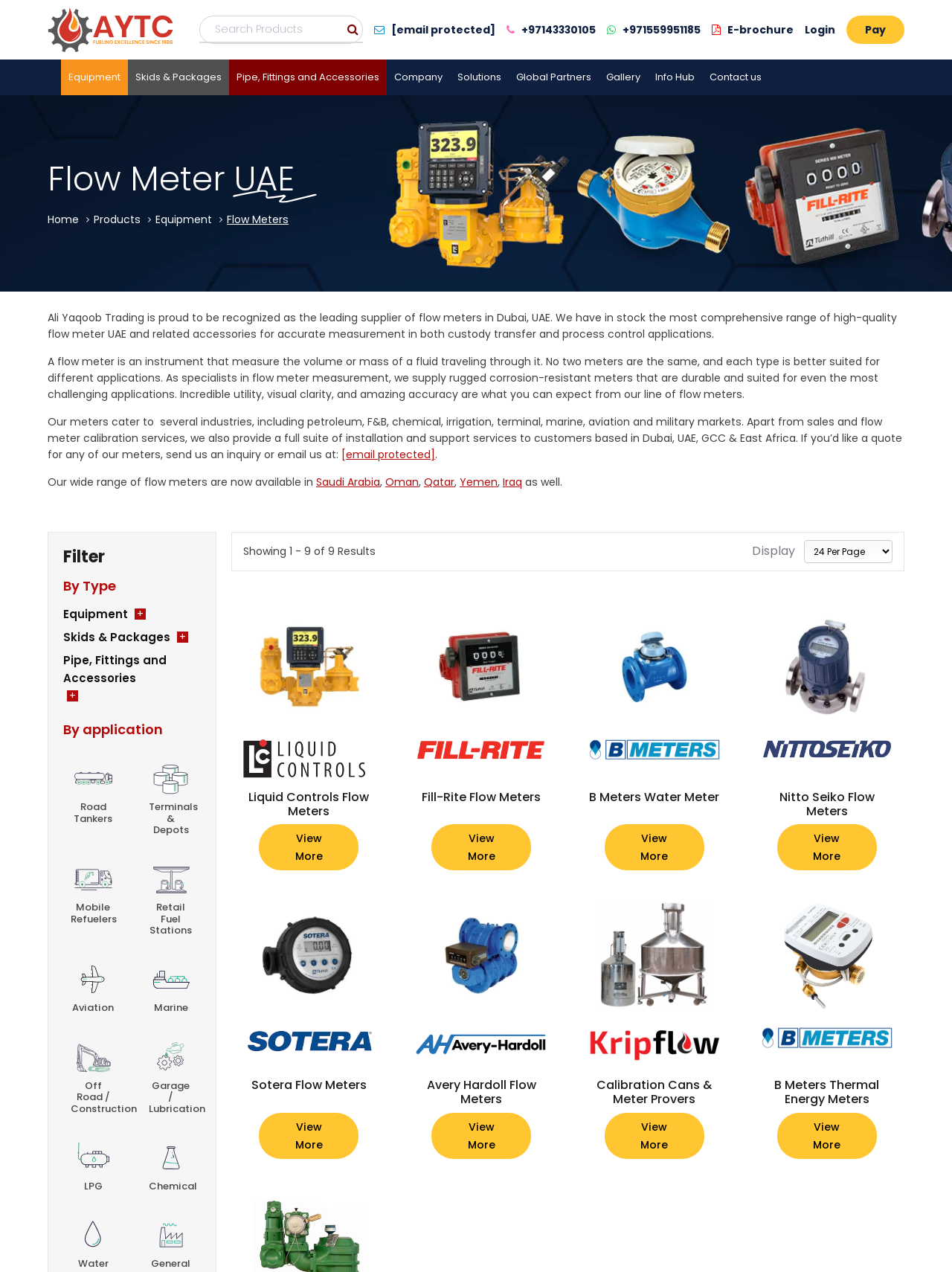Give a complete and precise description of the webpage's appearance.

This webpage is about Ali Yaqoob Trading Co. L.L.C, a leading supplier of high-quality flow meters in Dubai, UAE. At the top of the page, there is a cart icon and a header section with the company's name and a search box. Below the header, there are several links to different sections of the website, including "Equipment", "Skids & Packages", and "Pipe, Fittings and Accessories".

The main content of the page is divided into three sections. The first section lists various equipment products, including flow meters, pumps, and tank truck equipment. Each product is represented by a link with a brief description and an accompanying image. There are 14 products listed in this section.

The second section lists skids and packages, including compressor packages, pump/metering skids, and truck loading arms. Again, each product is represented by a link with a brief description and an accompanying image. There are 7 products listed in this section.

The third section lists pipe, fittings, and accessories, including valves, gauges, hoses, and flanges. Each product is represented by a link with a brief description and an accompanying image. There are 7 products listed in this section.

At the bottom of each section, there is a "SEE ALL" link that allows users to view more products in that category. The page also includes contact information, including email addresses and phone numbers, as well as a link to an e-brochure.